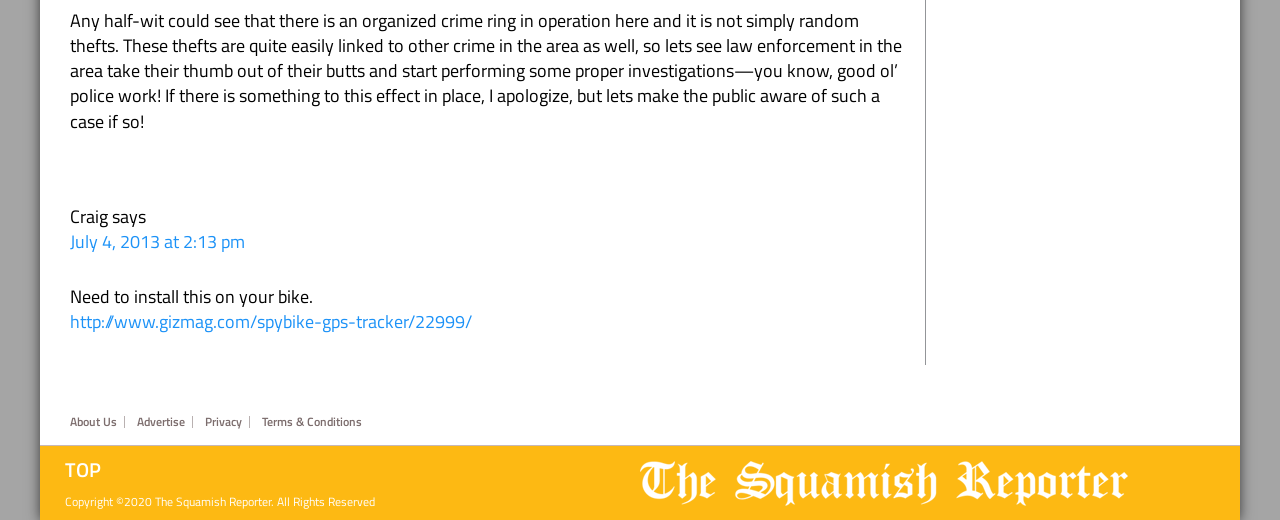Determine the bounding box coordinates for the UI element with the following description: "Terms & Conditions". The coordinates should be four float numbers between 0 and 1, represented as [left, top, right, bottom].

[0.205, 0.799, 0.283, 0.822]